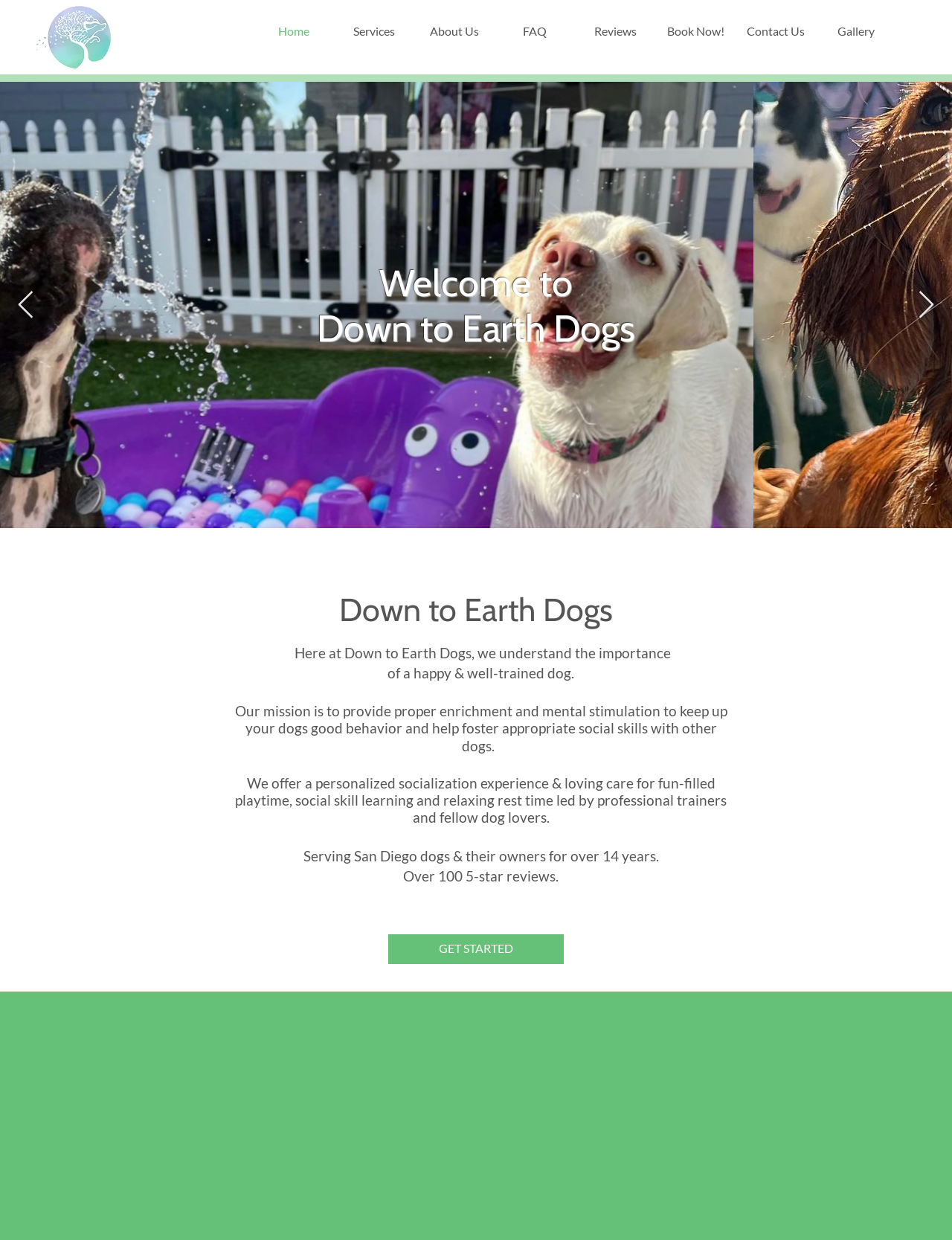What is the main service provided by Down to Earth Dogs?
Give a single word or phrase as your answer by examining the image.

Dog socialization and care